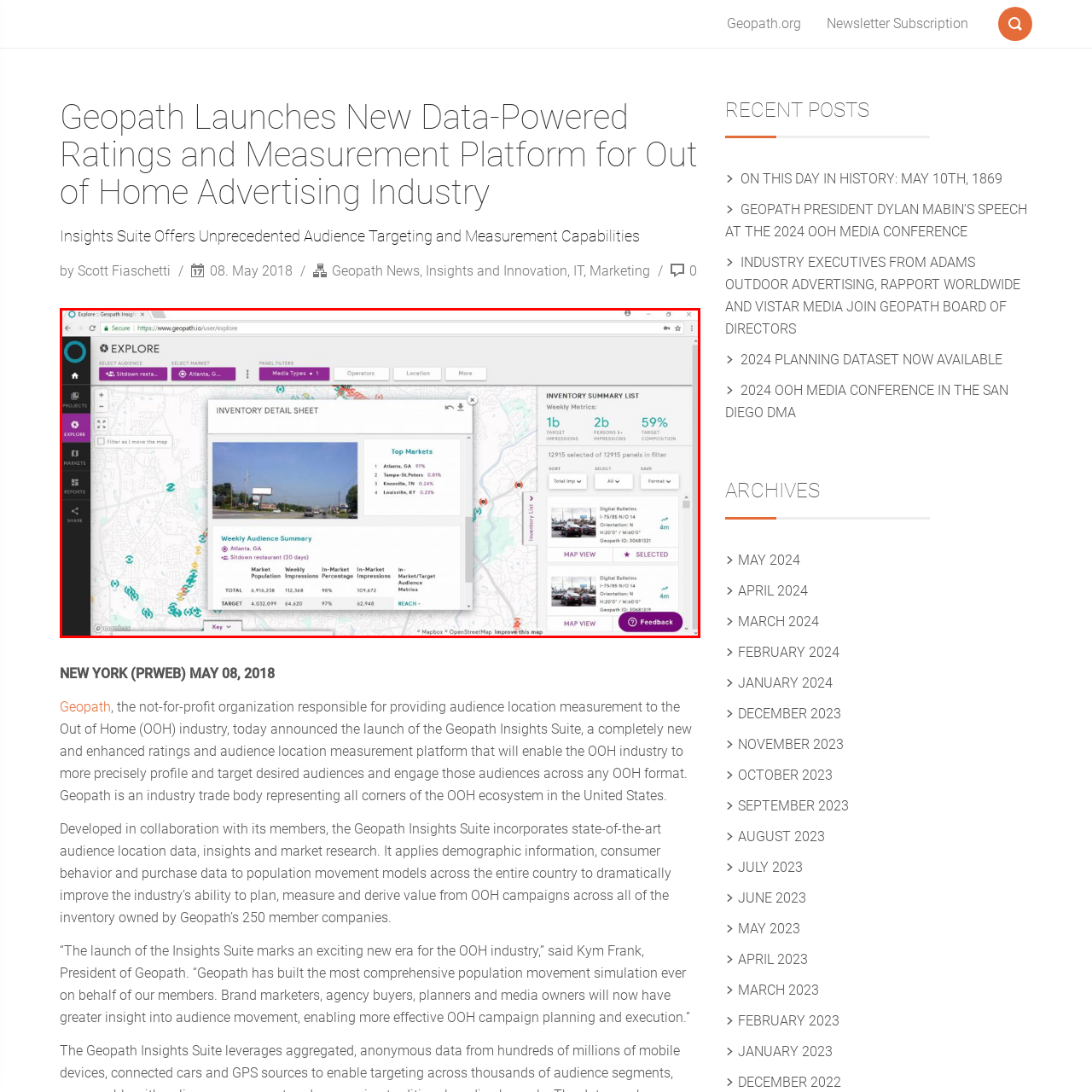Draft a detailed caption for the image located inside the red outline.

The image showcases the Geopath Insights platform, which features an interactive map displaying inventory details related to out-of-home advertising. In the top portion of the image, a detailed information panel labeled "INVENTORY DETAIL SHEET" highlights key metrics for a specific location in Atlanta, GA. This panel includes a visual representation of the advertising space, alongside a summary of audience statistics over the past 30 days. The data includes the total market population, weekly impressions, in-market percentage, and target metrics, emphasizing the advertising efficacy in key demographics.

The right side of the image presents a list of top markets with percentages that portray the distribution of audience reach, further illustrating Geopath's capabilities in audience measurement and advertising performance analytics. The bottom of the interface allows for additional filtering and exploration of inventory, ensuring users can effectively manage and interpret their advertising strategies across different geographies. Overall, this image exemplifies the advanced tools available for capturing audience engagement insights in the out-of-home advertising sector.